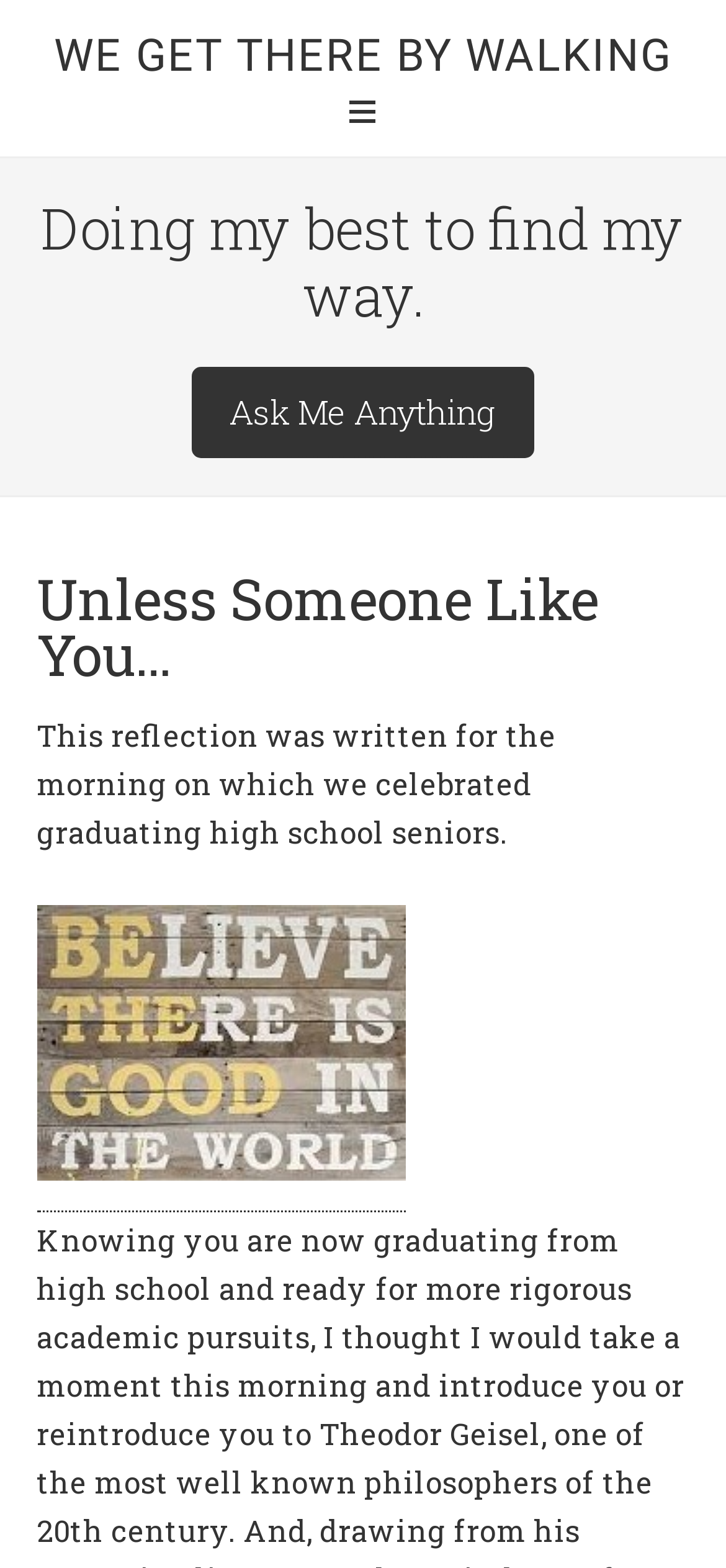Please find and generate the text of the main heading on the webpage.

Unless Someone Like You…